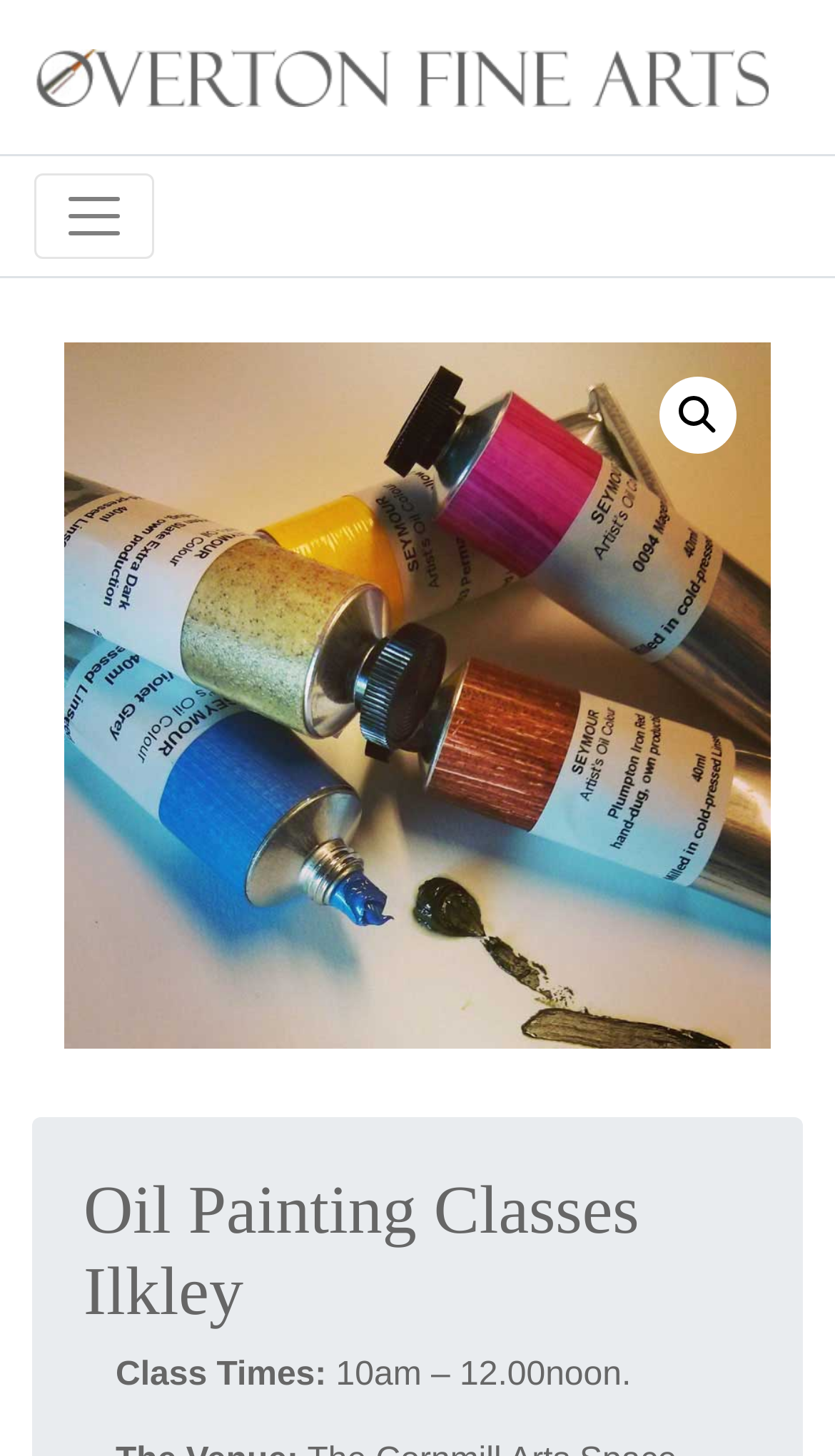Identify the first-level heading on the webpage and generate its text content.

Oil Painting Classes Ilkley